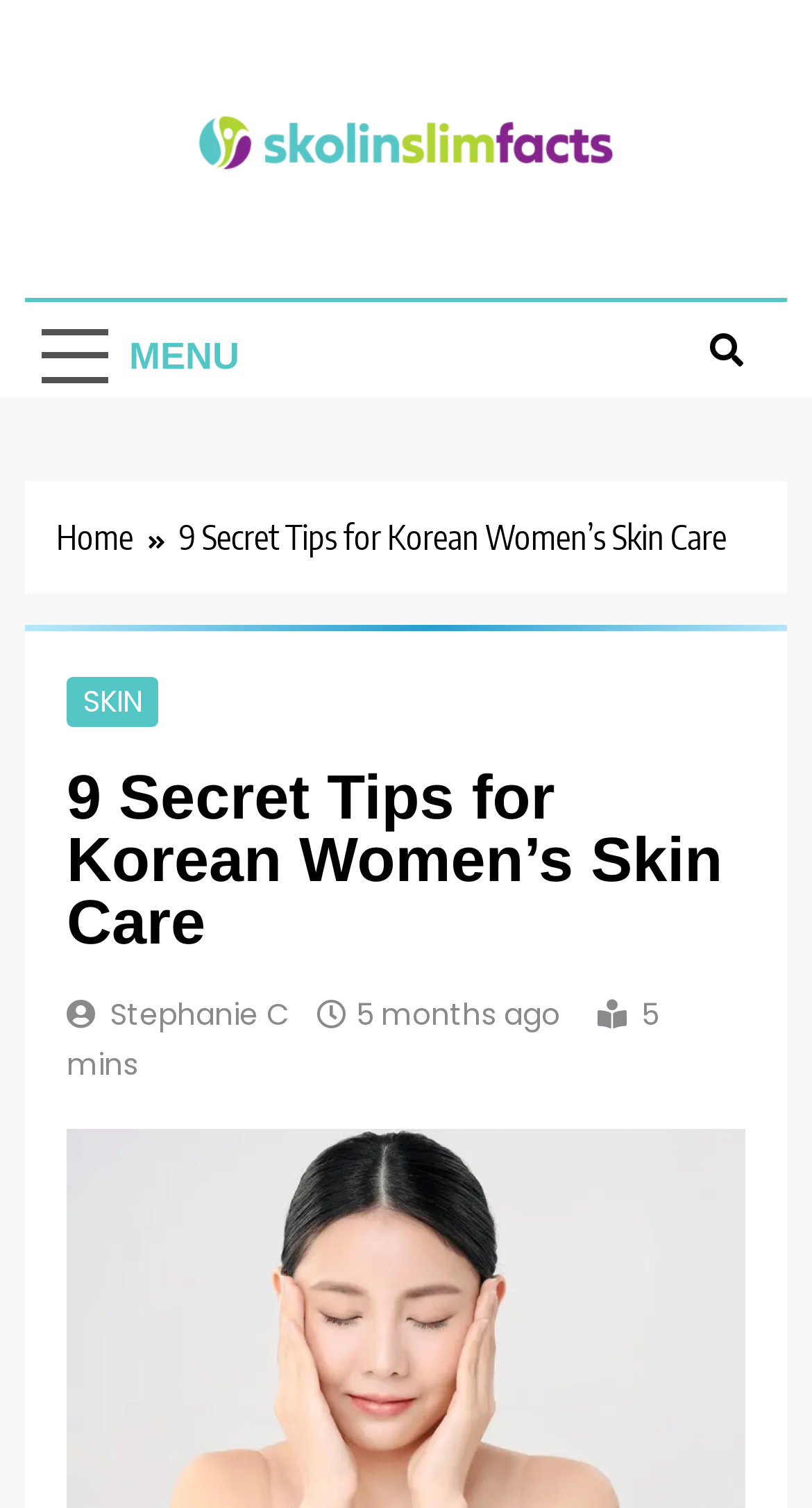Extract the bounding box coordinates of the UI element described: "parent_node: Skolin Slim Facts". Provide the coordinates in the format [left, top, right, bottom] with values ranging from 0 to 1.

[0.244, 0.076, 0.756, 0.121]